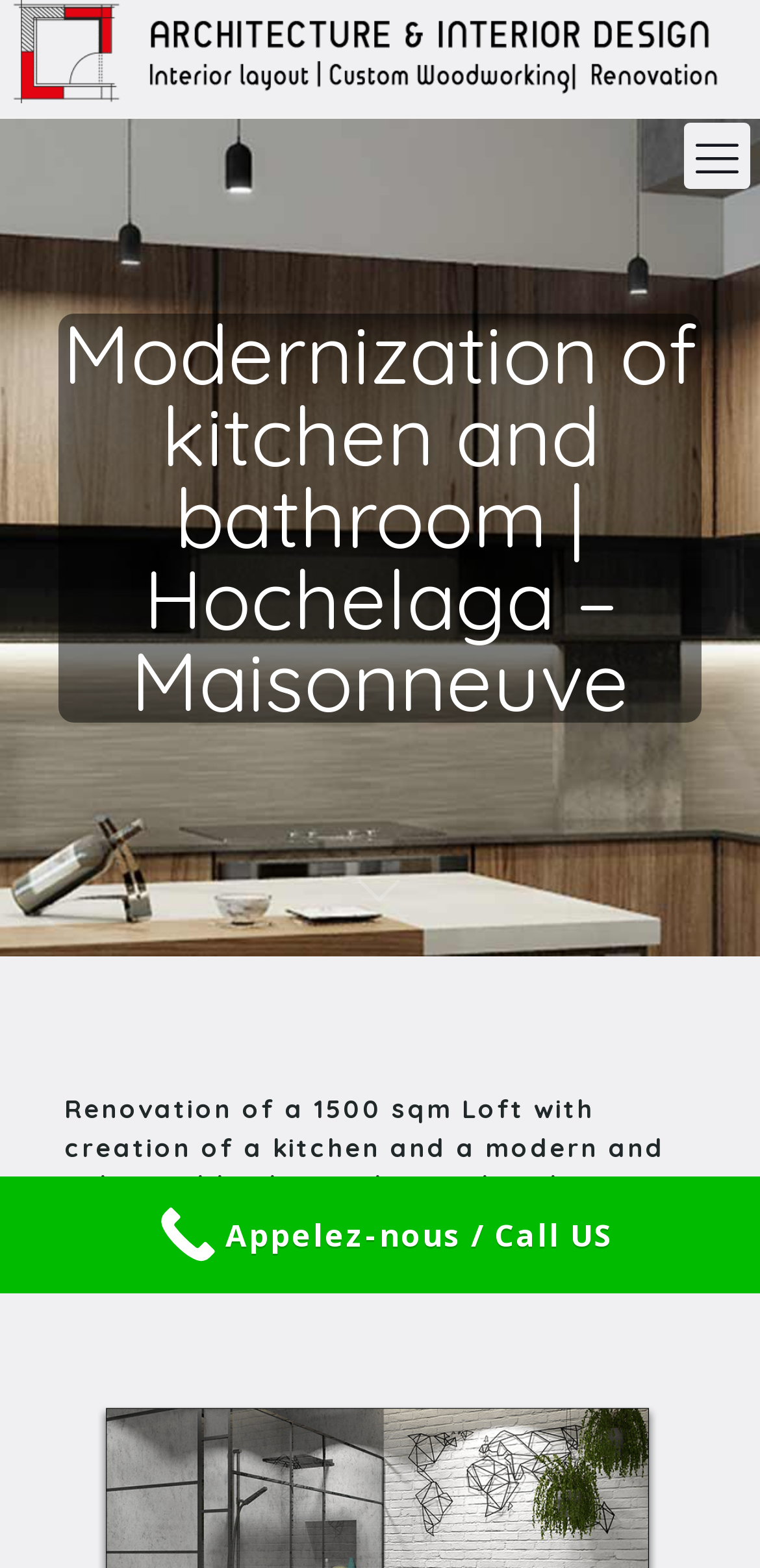What is the size of the loft mentioned?
Can you provide a detailed and comprehensive answer to the question?

The heading 'Renovation of a 1500 sqm Loft with creation of a kitchen and a modern and industrial bathroom located in the district of Hochelaga - Maisonneuve.' provides the size of the loft, which is 1500 square meters.